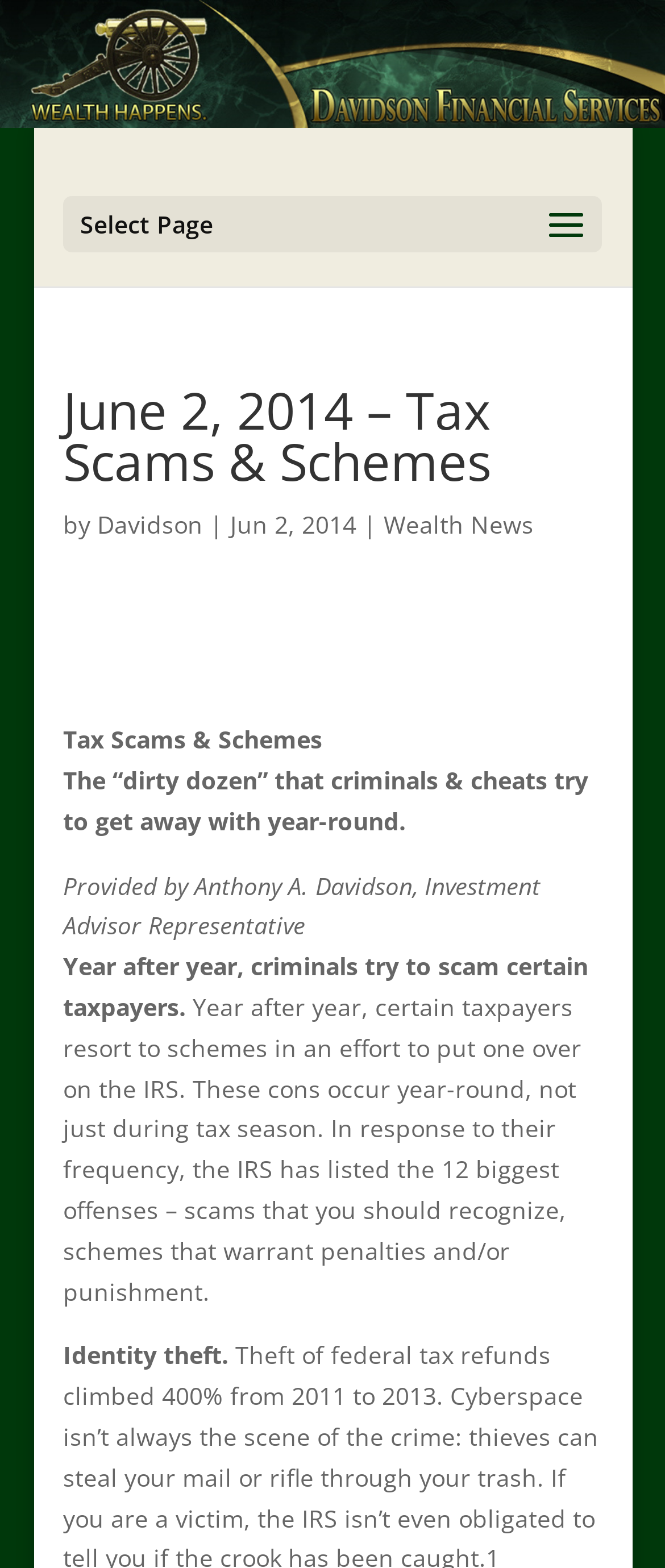Based on the element description Wealth News, identify the bounding box of the UI element in the given webpage screenshot. The coordinates should be in the format (top-left x, top-left y, bottom-right x, bottom-right y) and must be between 0 and 1.

[0.577, 0.324, 0.803, 0.344]